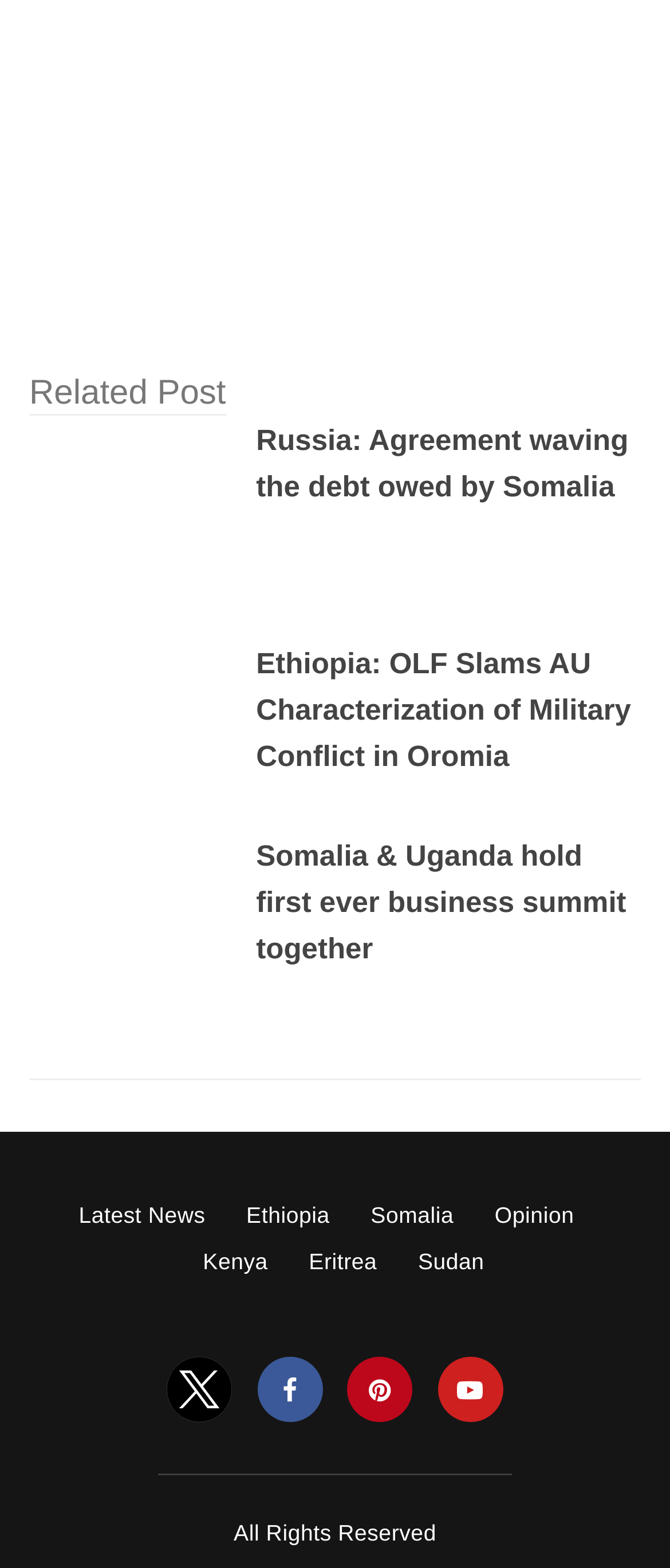Determine the bounding box coordinates of the element's region needed to click to follow the instruction: "View latest news". Provide these coordinates as four float numbers between 0 and 1, formatted as [left, top, right, bottom].

[0.117, 0.767, 0.307, 0.783]